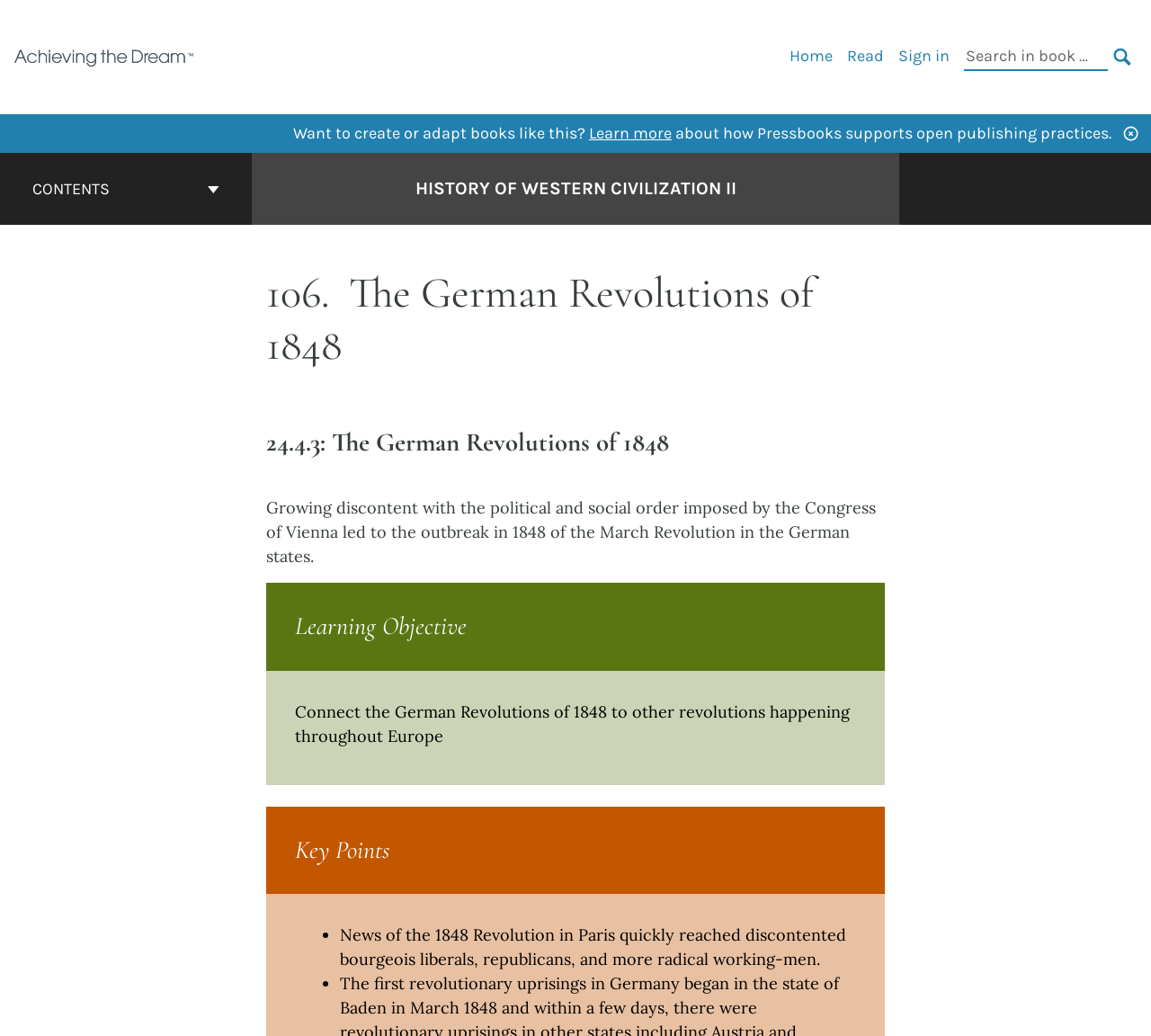Please determine the bounding box coordinates of the element's region to click for the following instruction: "Search in book".

[0.838, 0.042, 0.988, 0.069]